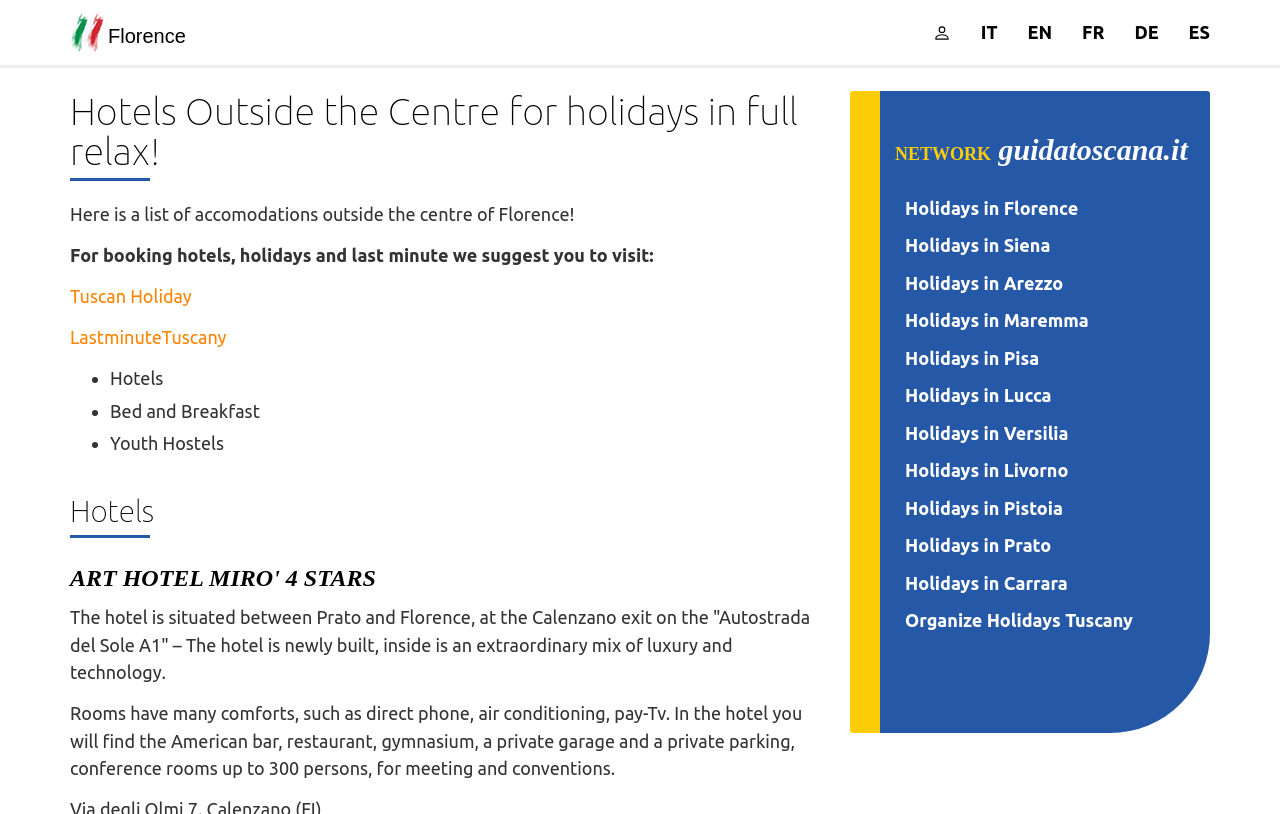Calculate the bounding box coordinates for the UI element based on the following description: "en". Ensure the coordinates are four float numbers between 0 and 1, i.e., [left, top, right, bottom].

[0.791, 0.0, 0.834, 0.08]